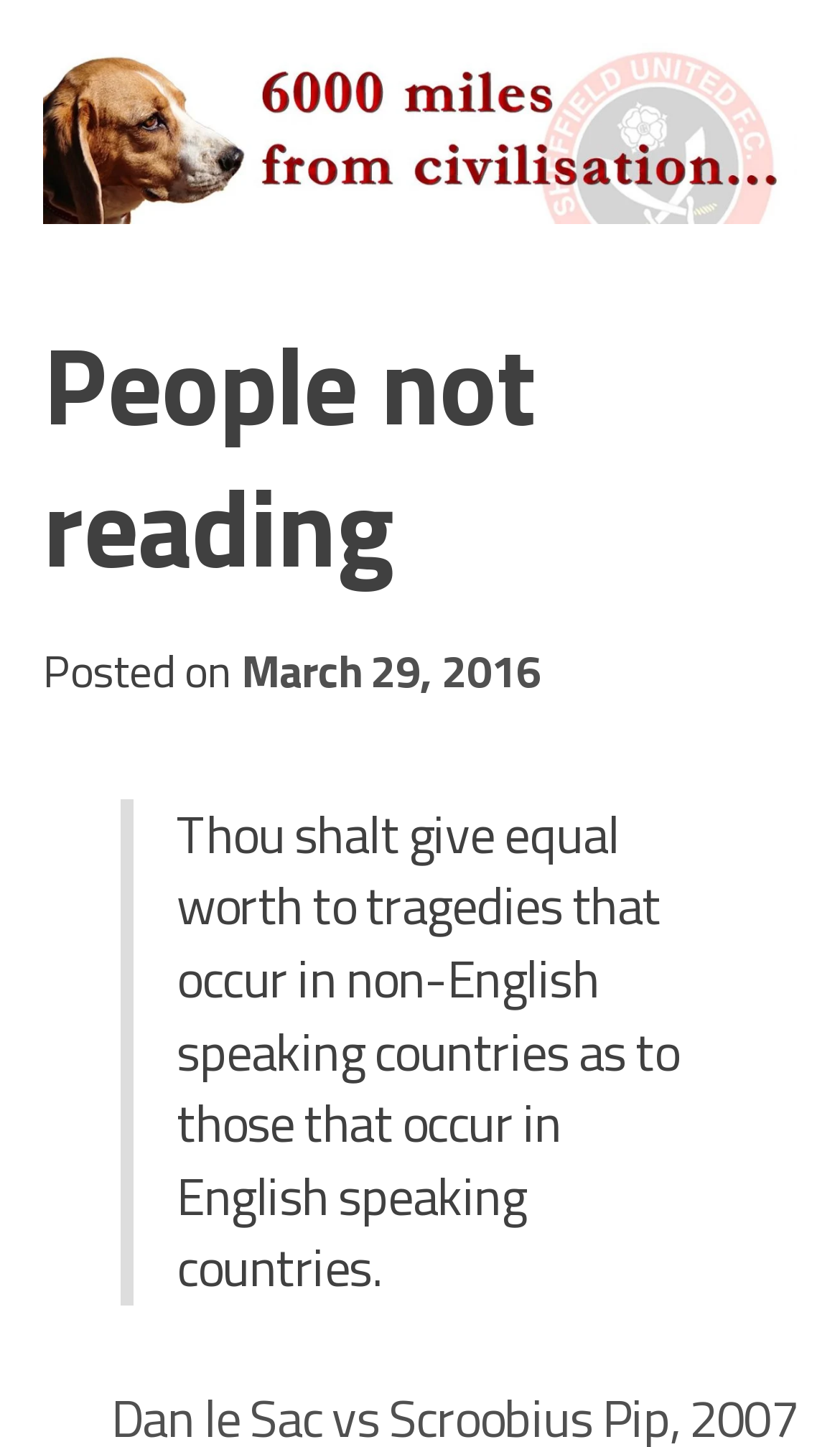Answer the question with a single word or phrase: 
What is the purpose of the link at the top?

Skip to content